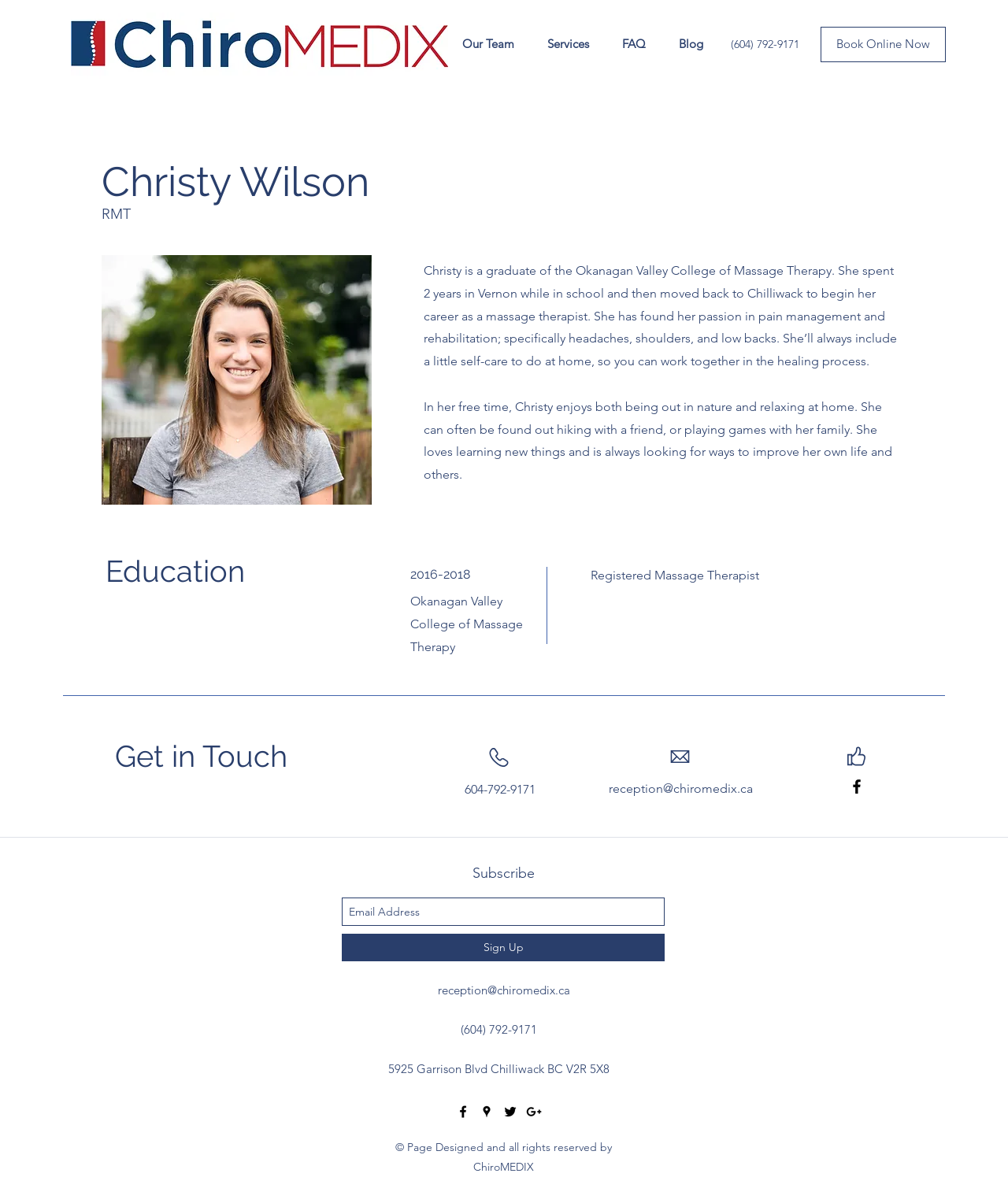Please locate the clickable area by providing the bounding box coordinates to follow this instruction: "Subscribe to the newsletter".

[0.339, 0.794, 0.659, 0.817]